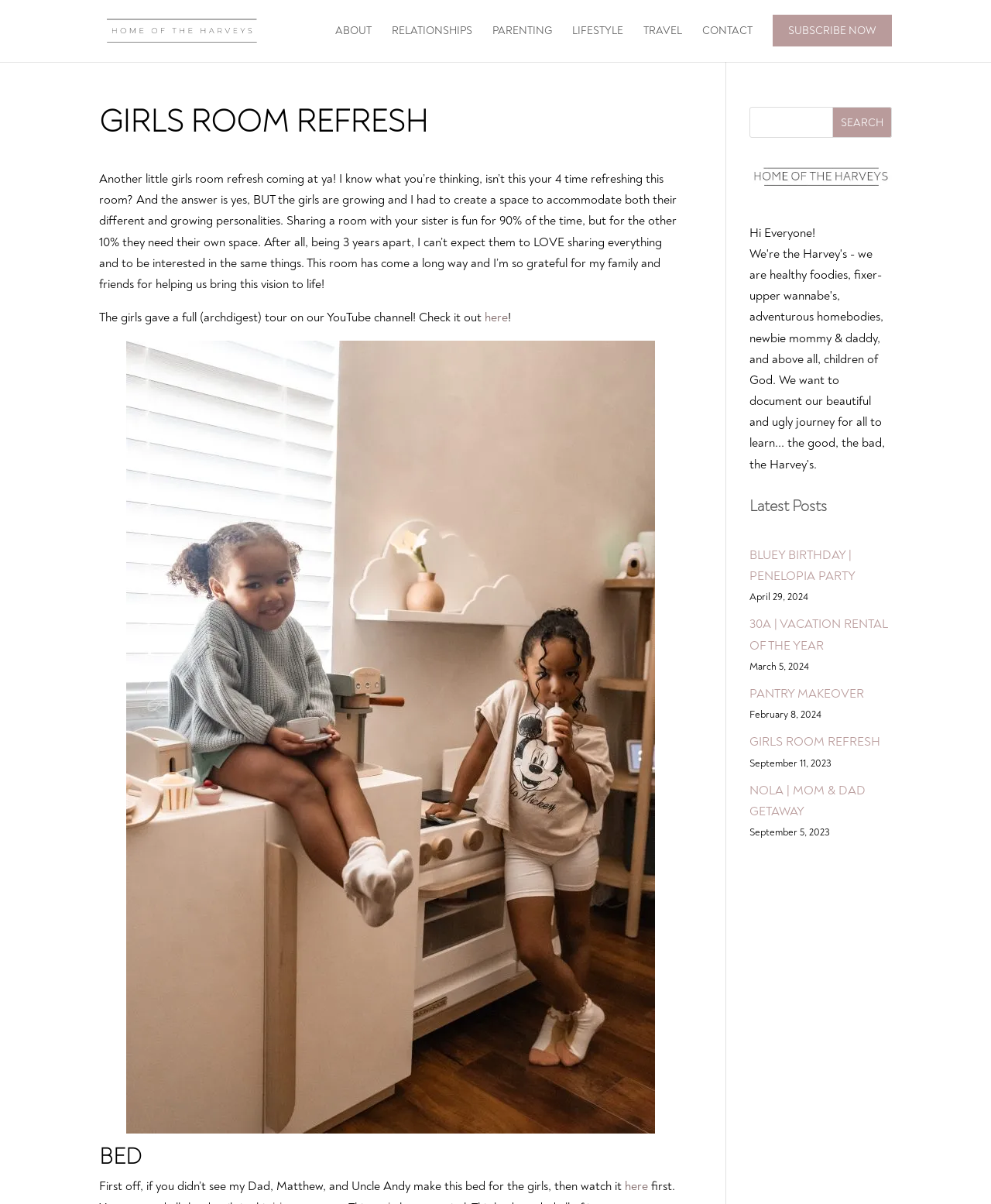Given the description: "SUBSCRIBE NOW", determine the bounding box coordinates of the UI element. The coordinates should be formatted as four float numbers between 0 and 1, [left, top, right, bottom].

[0.78, 0.021, 0.9, 0.051]